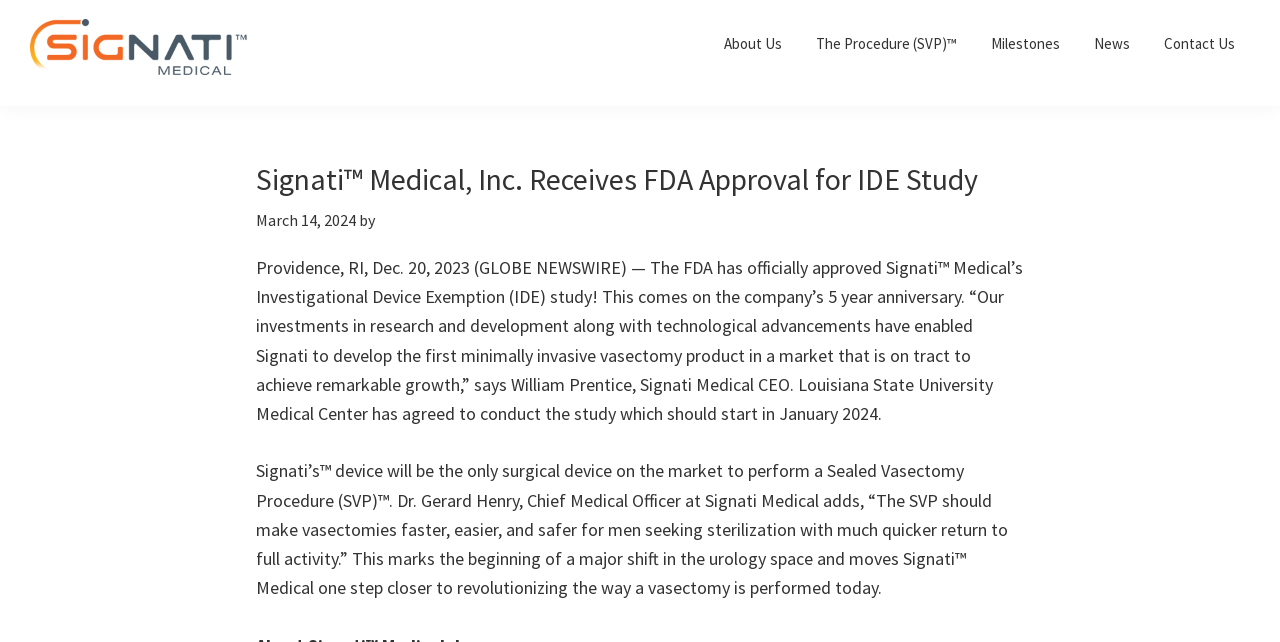Using the information in the image, give a comprehensive answer to the question: 
What is the name of the university conducting the study?

The name of the university conducting the study can be found in the first paragraph of the article, where it is mentioned that Louisiana State University Medical Center has agreed to conduct the study.